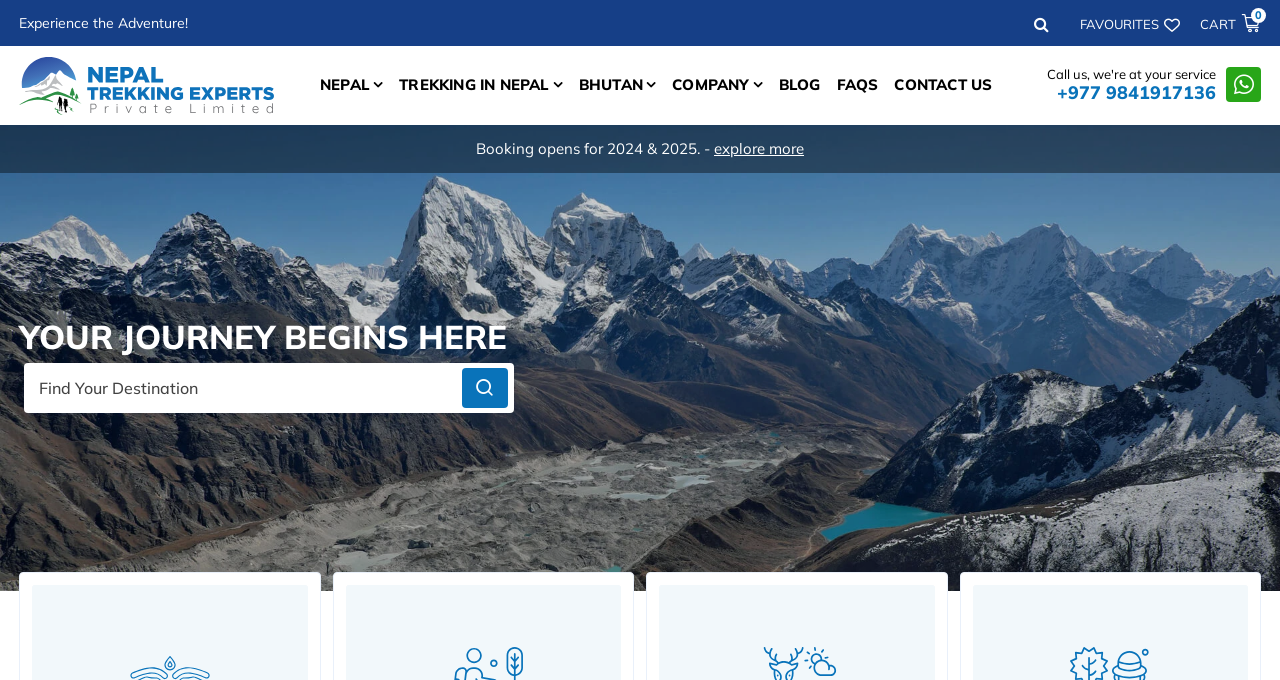What is the company name?
Kindly answer the question with as much detail as you can.

The company name can be found in the top-left corner of the webpage, where the logo is located. The text 'Nepal Trekking Experts Pvt. Ltd.' is written next to the logo, indicating that it is the name of the company.